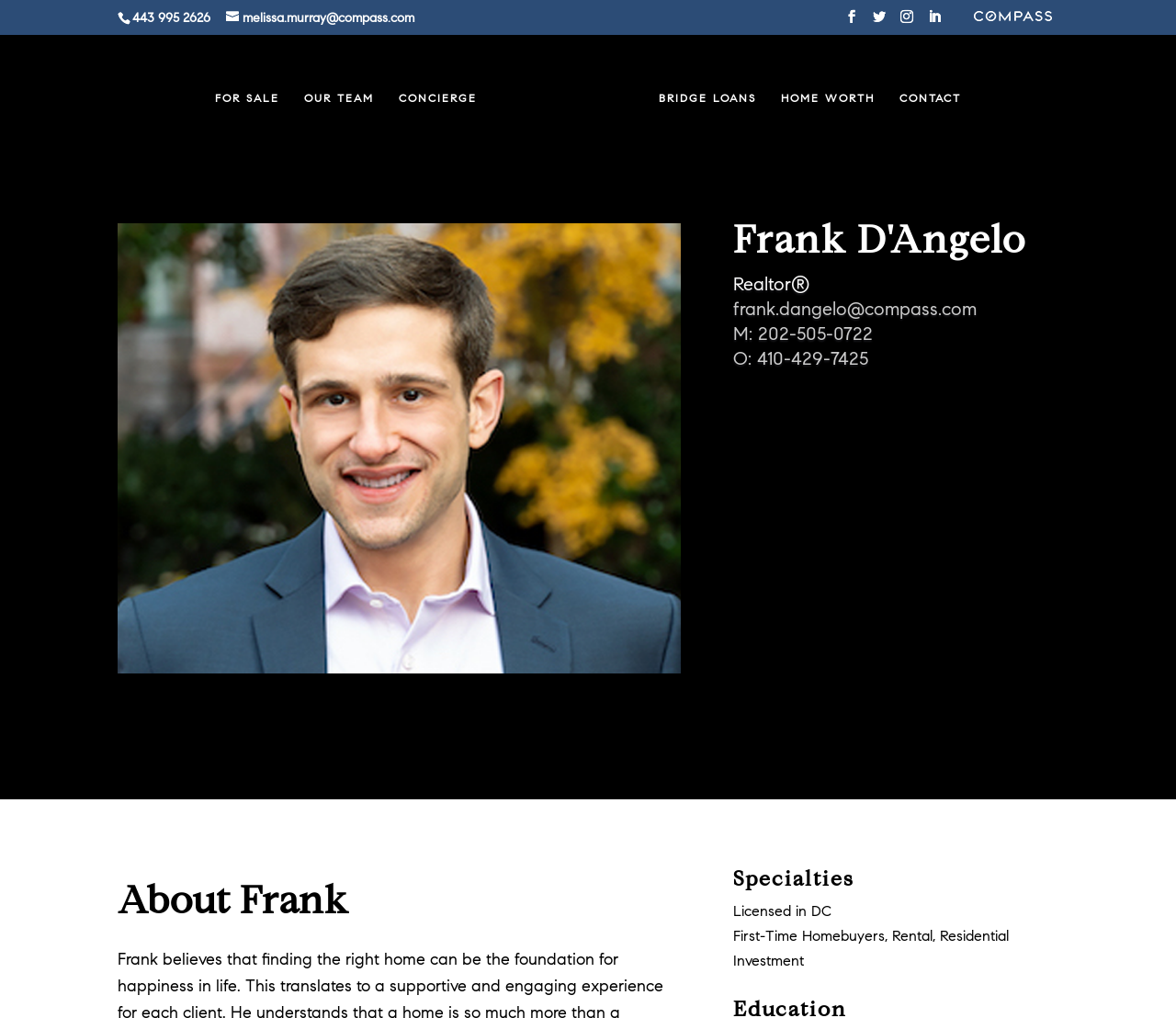Locate the bounding box coordinates of the element you need to click to accomplish the task described by this instruction: "View the Compass page".

[0.822, 0.009, 0.9, 0.034]